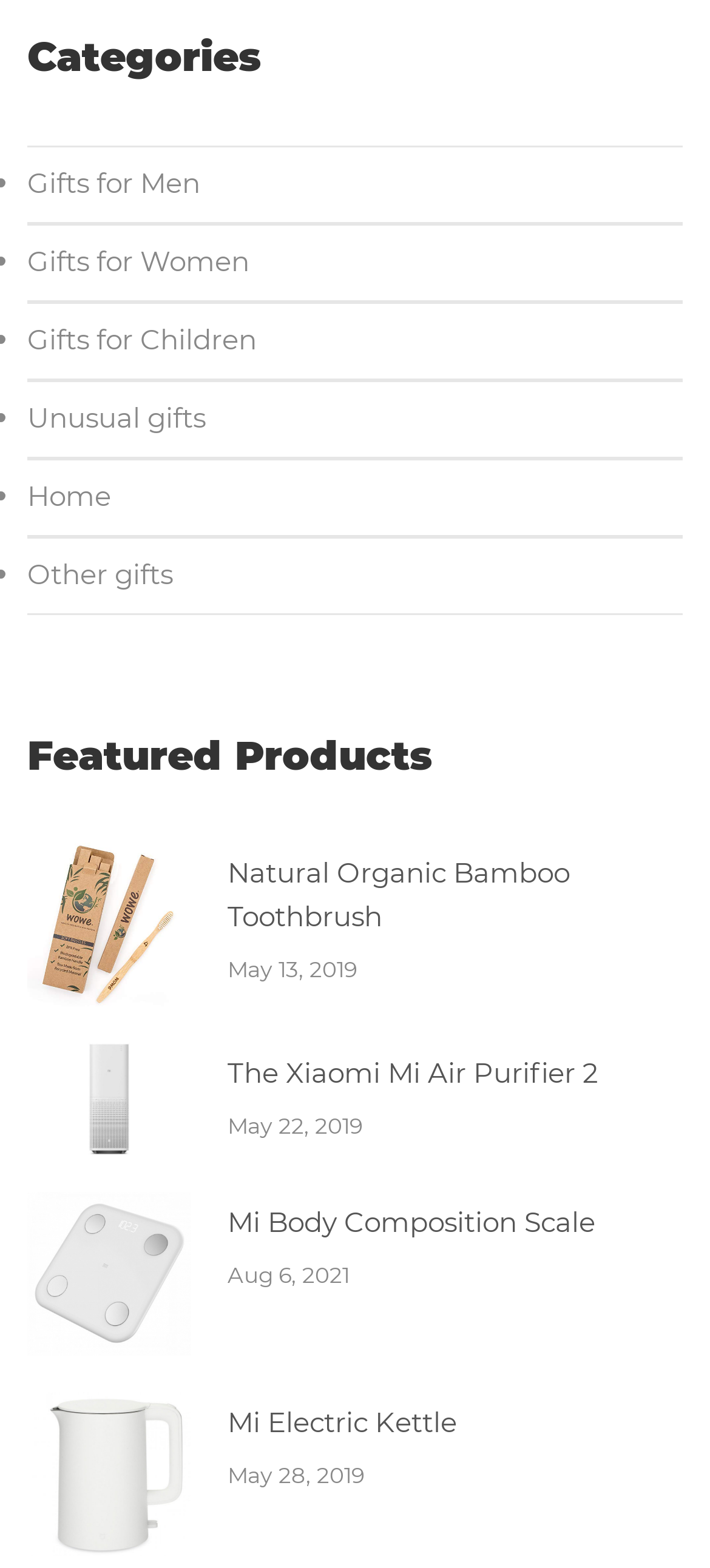How many products are displayed on this webpage?
Answer the question with a detailed explanation, including all necessary information.

There are four products listed on the webpage, each with an image and a description, and they are arranged vertically.